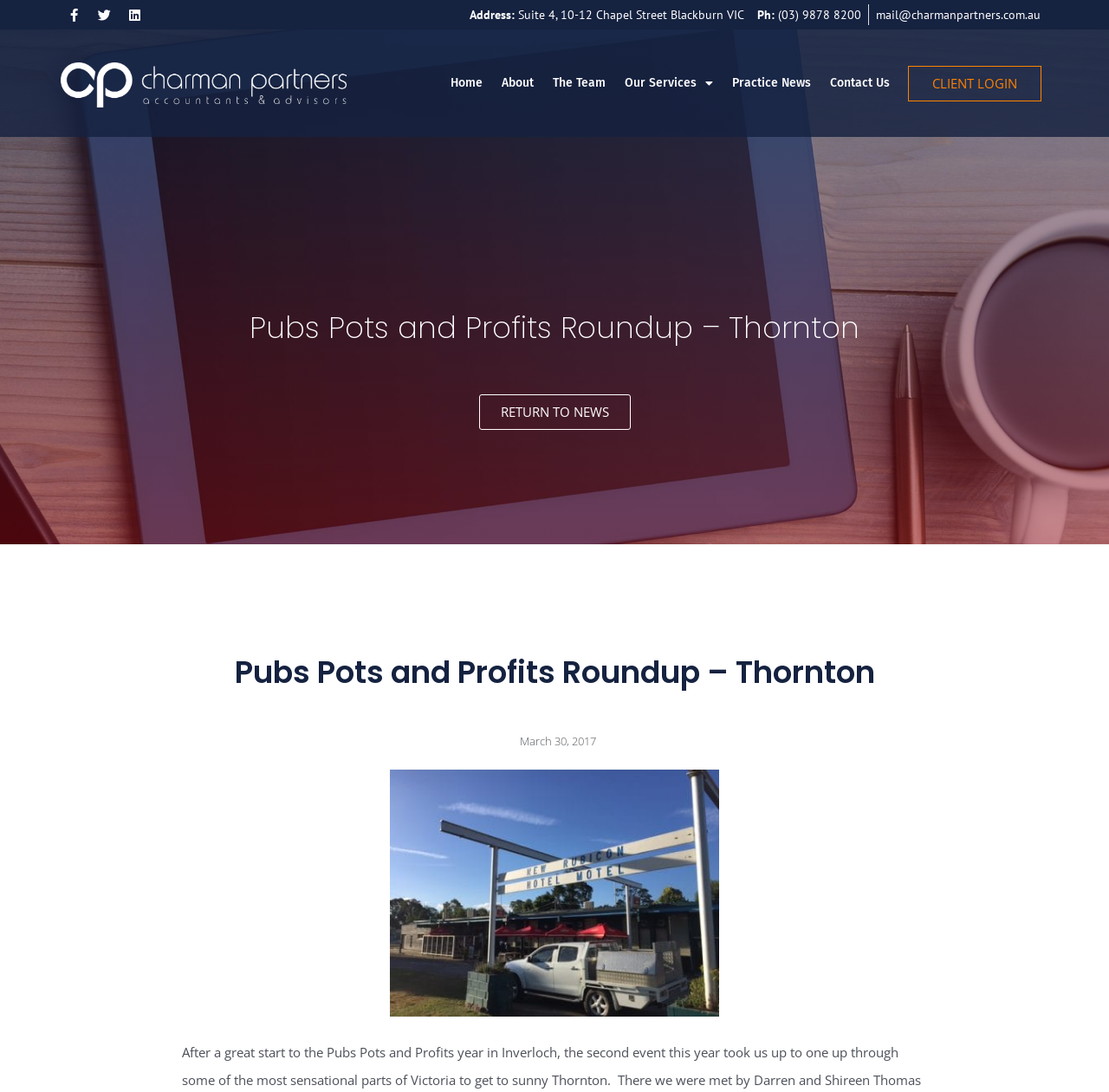Please identify the bounding box coordinates of the area that needs to be clicked to fulfill the following instruction: "Read the post Capturing The Moment – The Art Of Commentary In Sports Broadcasting Series."

None